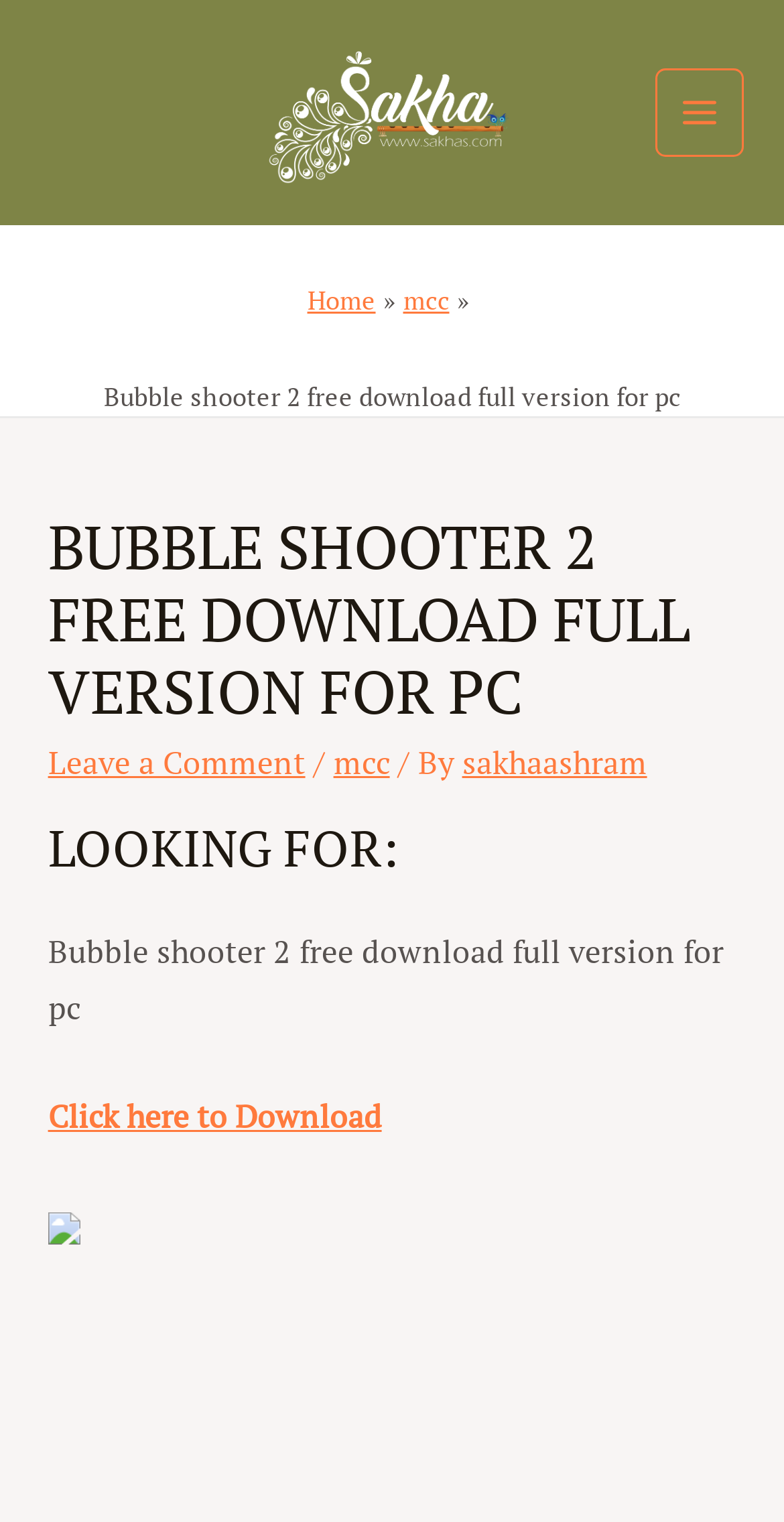Show the bounding box coordinates for the HTML element as described: "Read More »".

None